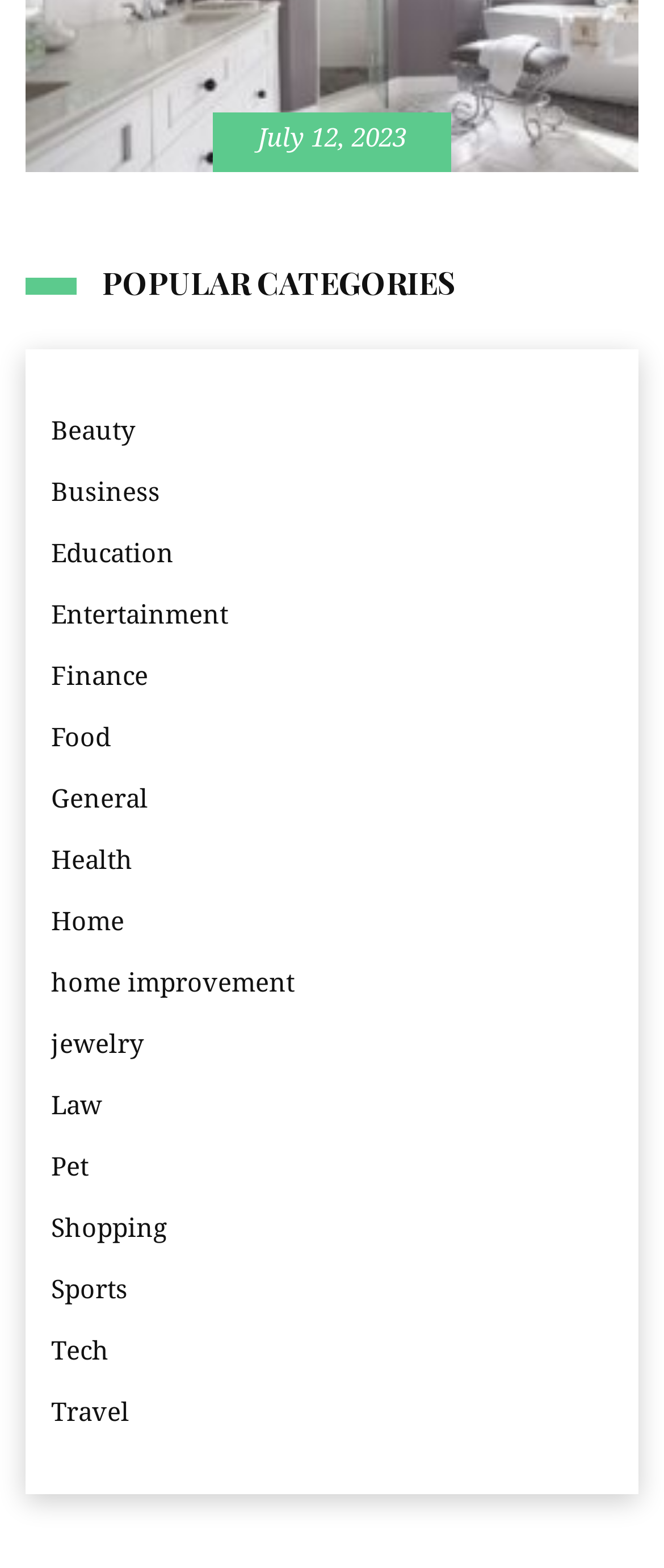Determine the bounding box for the UI element described here: "Shopping".

[0.077, 0.77, 0.251, 0.798]